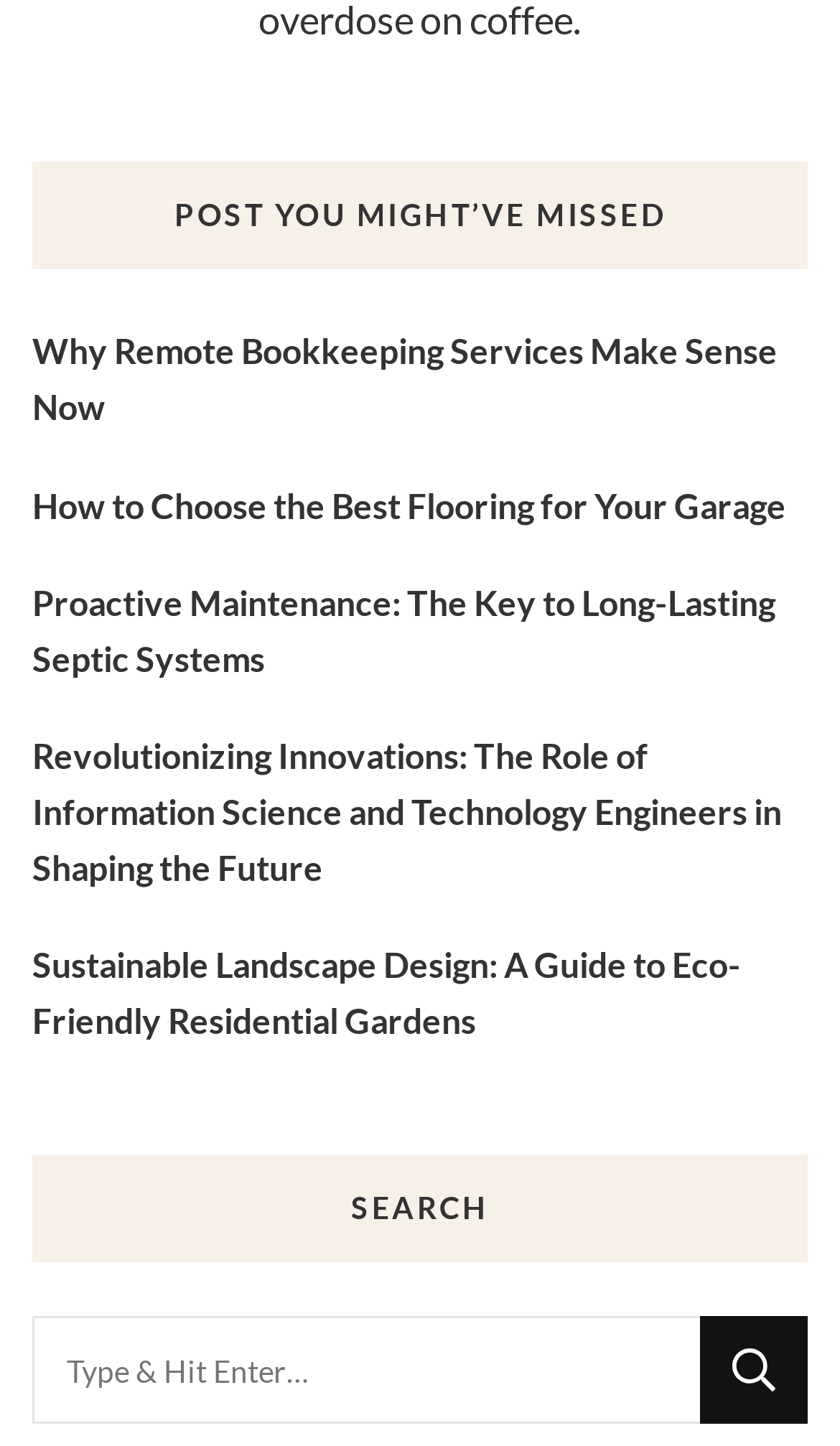Answer the question below in one word or phrase:
How many posts are listed under 'POST YOU MIGHT'VE MISSED'?

5